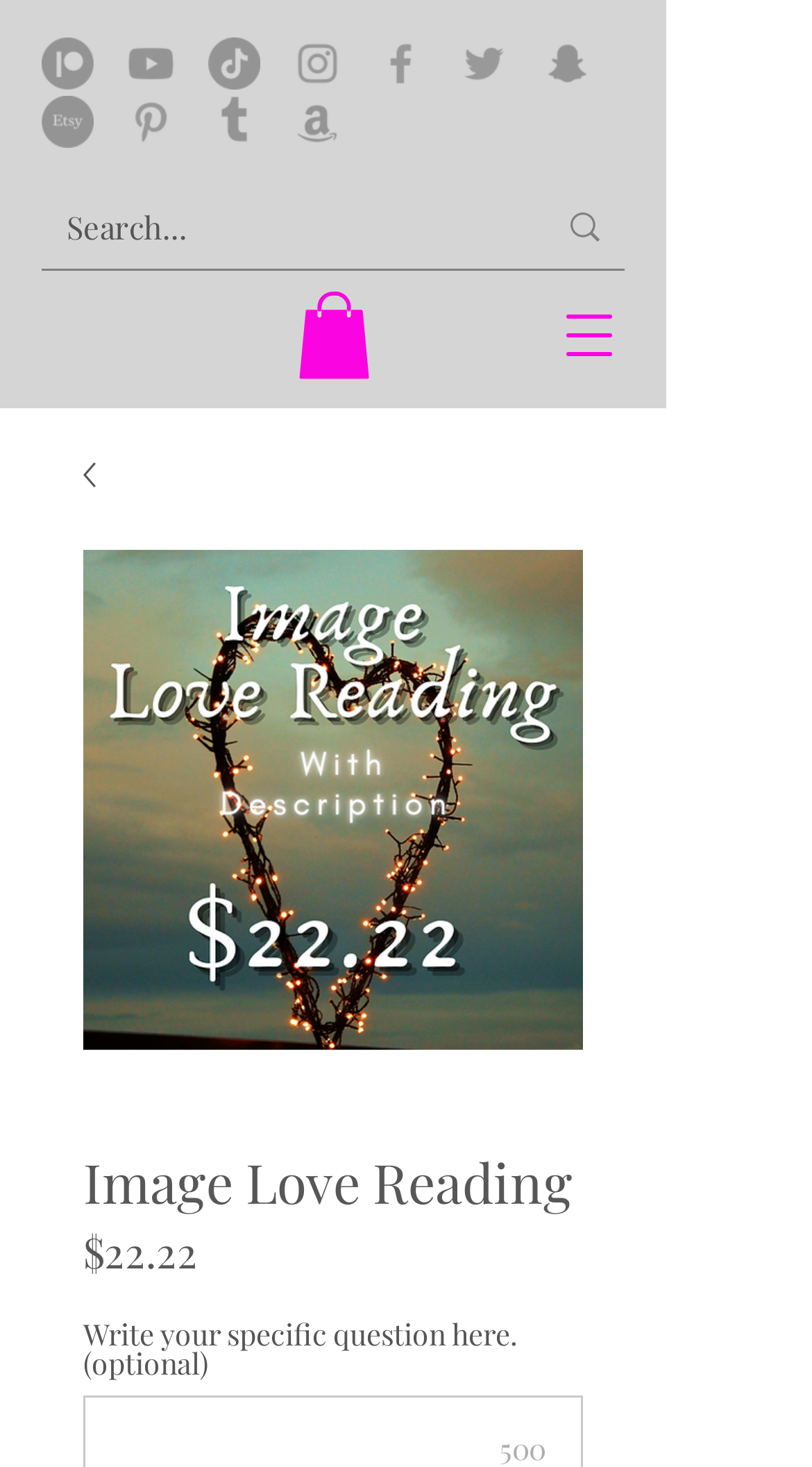What is the name of the product being sold?
Please give a detailed and elaborate answer to the question.

The name of the product being sold can be found on the webpage by looking at the heading element that describes the product. Specifically, it is located above the product image and has the text 'Image Love Reading'. This heading element is a prominent feature on the webpage, indicating that it is the main product being sold.